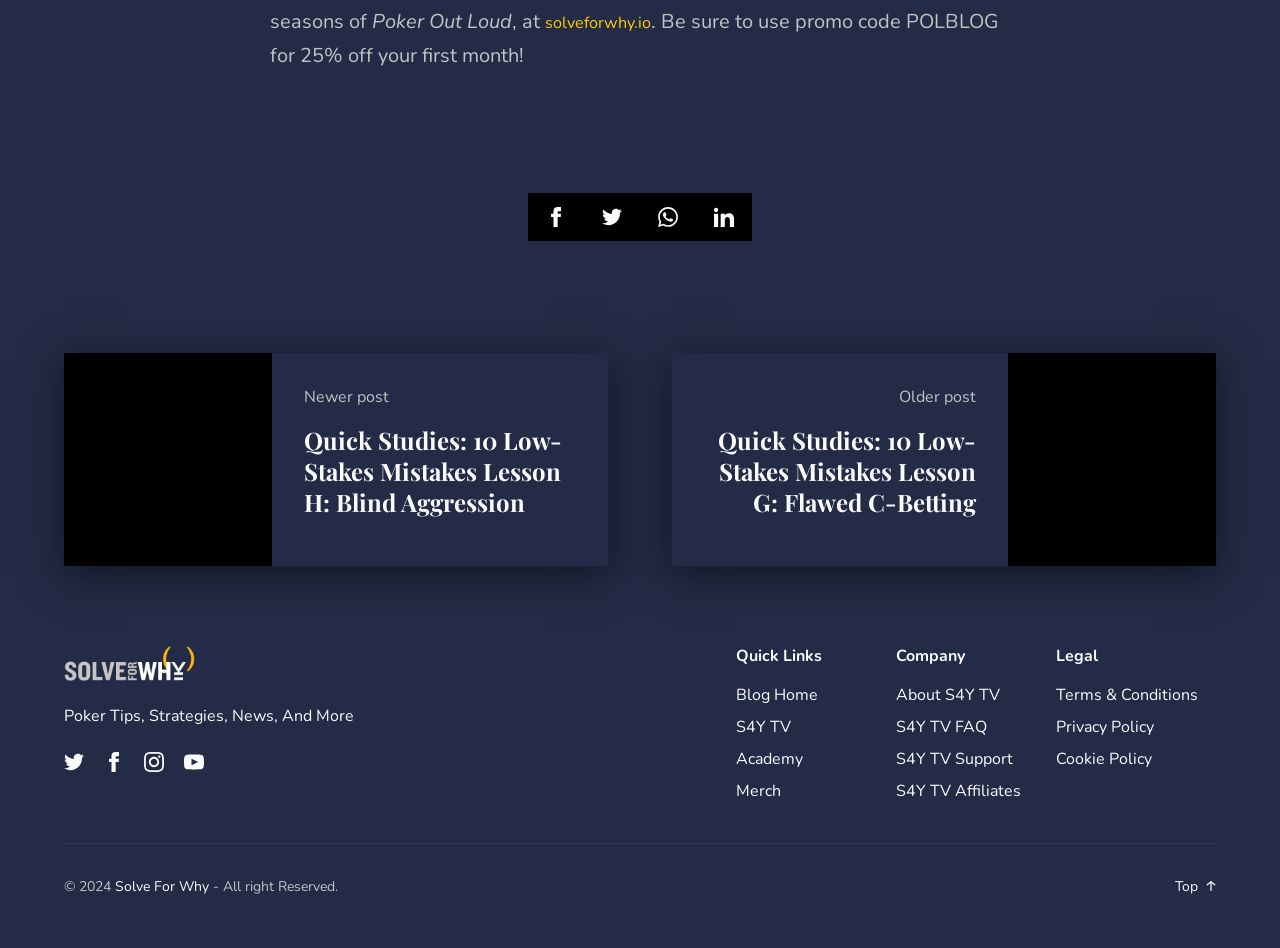Determine the bounding box coordinates of the section to be clicked to follow the instruction: "Visit Solve For Why Blog". The coordinates should be given as four float numbers between 0 and 1, formatted as [left, top, right, bottom].

[0.05, 0.722, 0.152, 0.745]